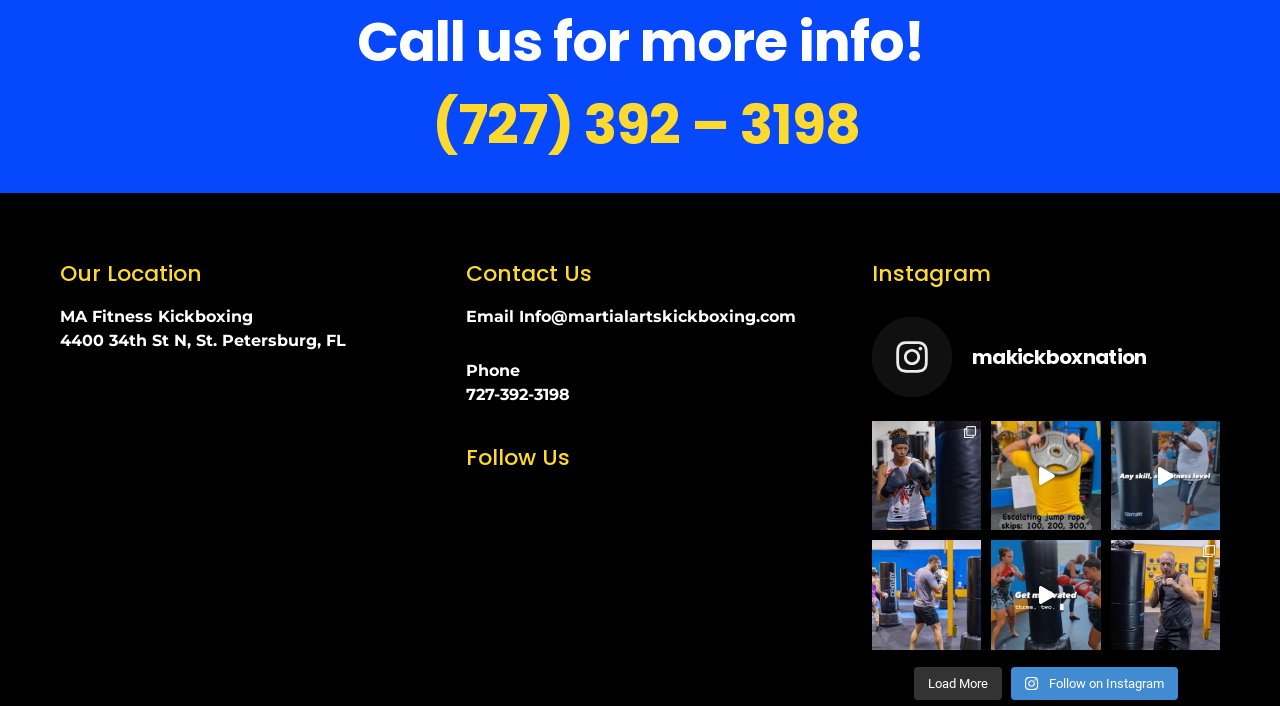Please specify the bounding box coordinates of the element that should be clicked to execute the given instruction: 'Follow on Instagram'. Ensure the coordinates are four float numbers between 0 and 1, expressed as [left, top, right, bottom].

[0.681, 0.449, 0.953, 0.562]